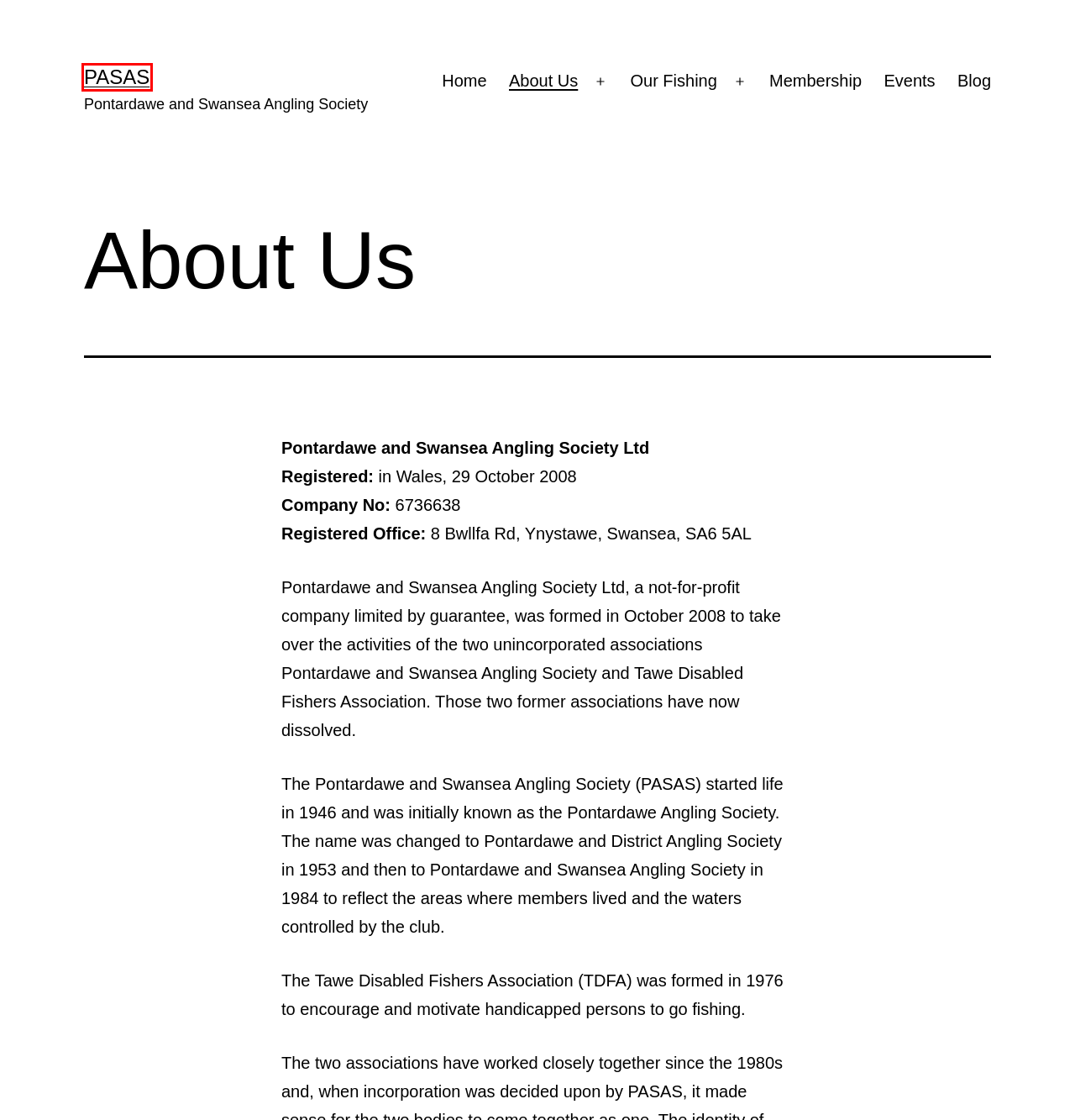Look at the screenshot of a webpage where a red bounding box surrounds a UI element. Your task is to select the best-matching webpage description for the new webpage after you click the element within the bounding box. The available options are:
A. Membership – PASAS
B. Officers and Committee – PASAS
C. PASAS – Pontardawe and Swansea Angling Society
D. Blog – PASAS
E. Events – PASAS
F. Wild Trout projects, rivers, fishing, advice in UK and Ireland. WTT | Wild Trout Trust
G. Our Fishing – PASAS
H. W.S.T.A.A. - Welsh Salmon & Trout Angling Association

C